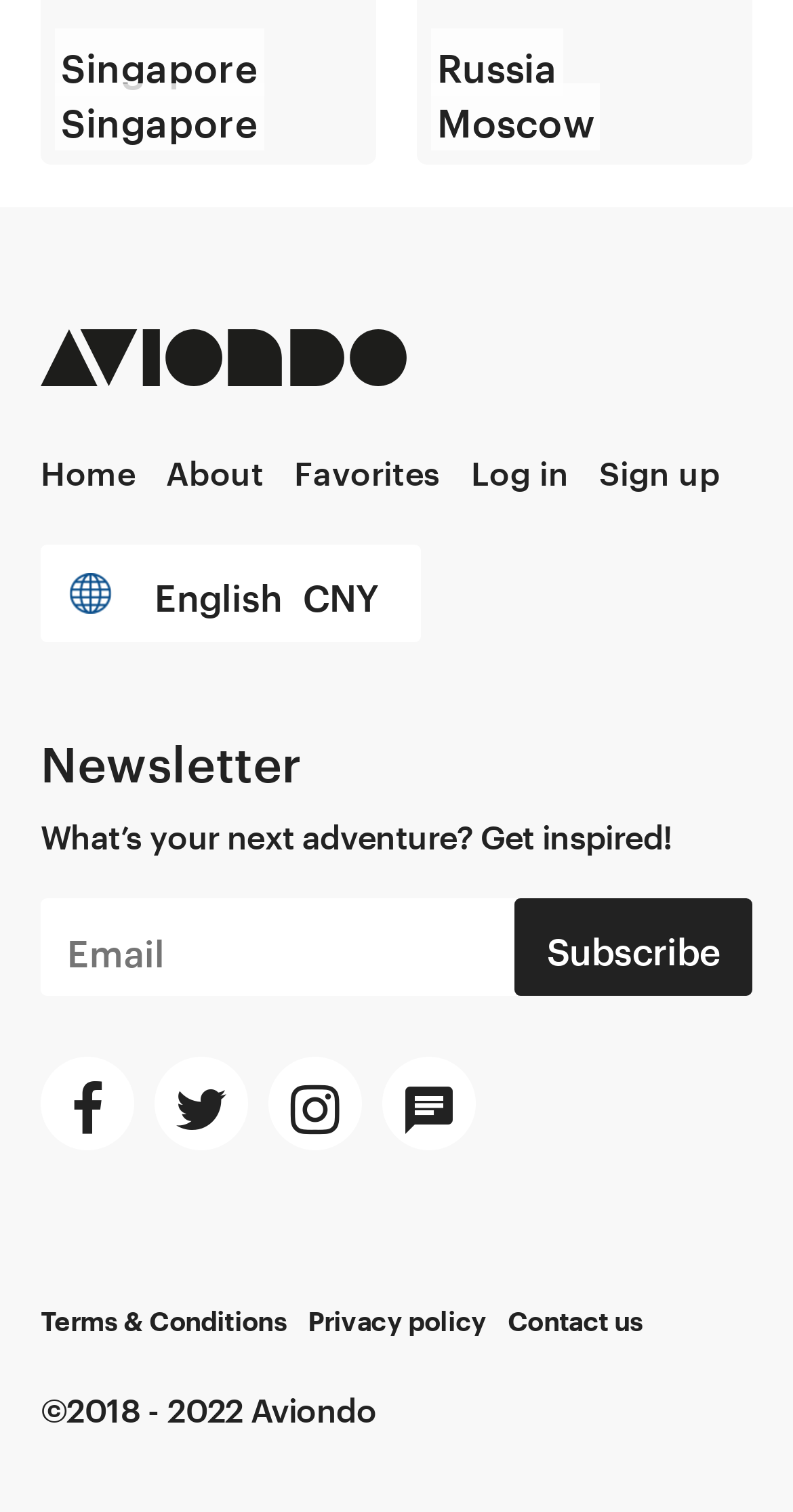Given the element description parent_node: HomeAboutFavoritesLog inSign up, specify the bounding box coordinates of the corresponding UI element in the format (top-left x, top-left y, bottom-right x, bottom-right y). All values must be between 0 and 1.

[0.051, 0.218, 0.949, 0.256]